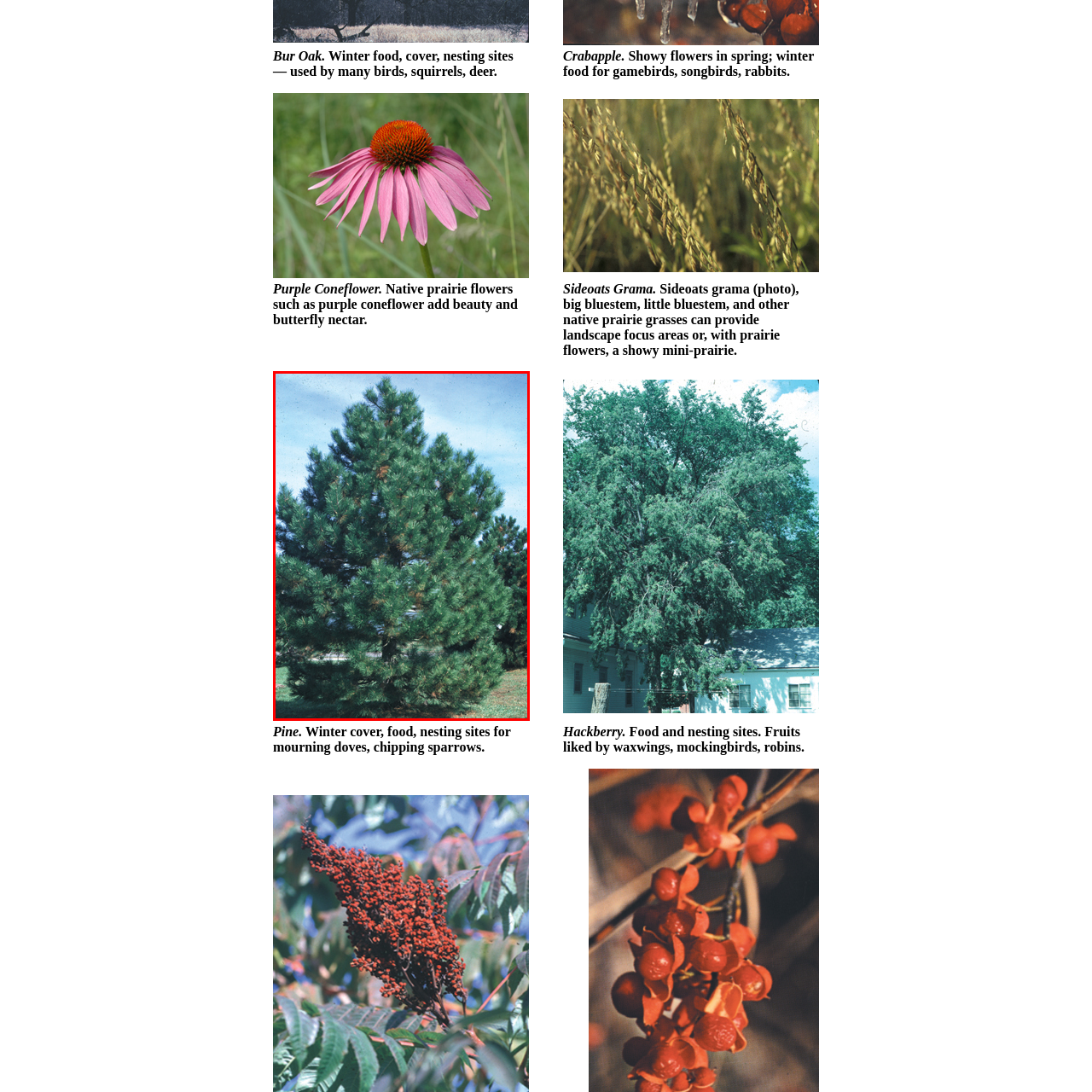Study the image surrounded by the red bounding box and respond as thoroughly as possible to the following question, using the image for reference: What color is the sky in the background?

The caption describes the backdrop of the image as a 'clear blue sky', which emphasizes the vibrant green of the tree's needles and the serene environment in which it thrives.